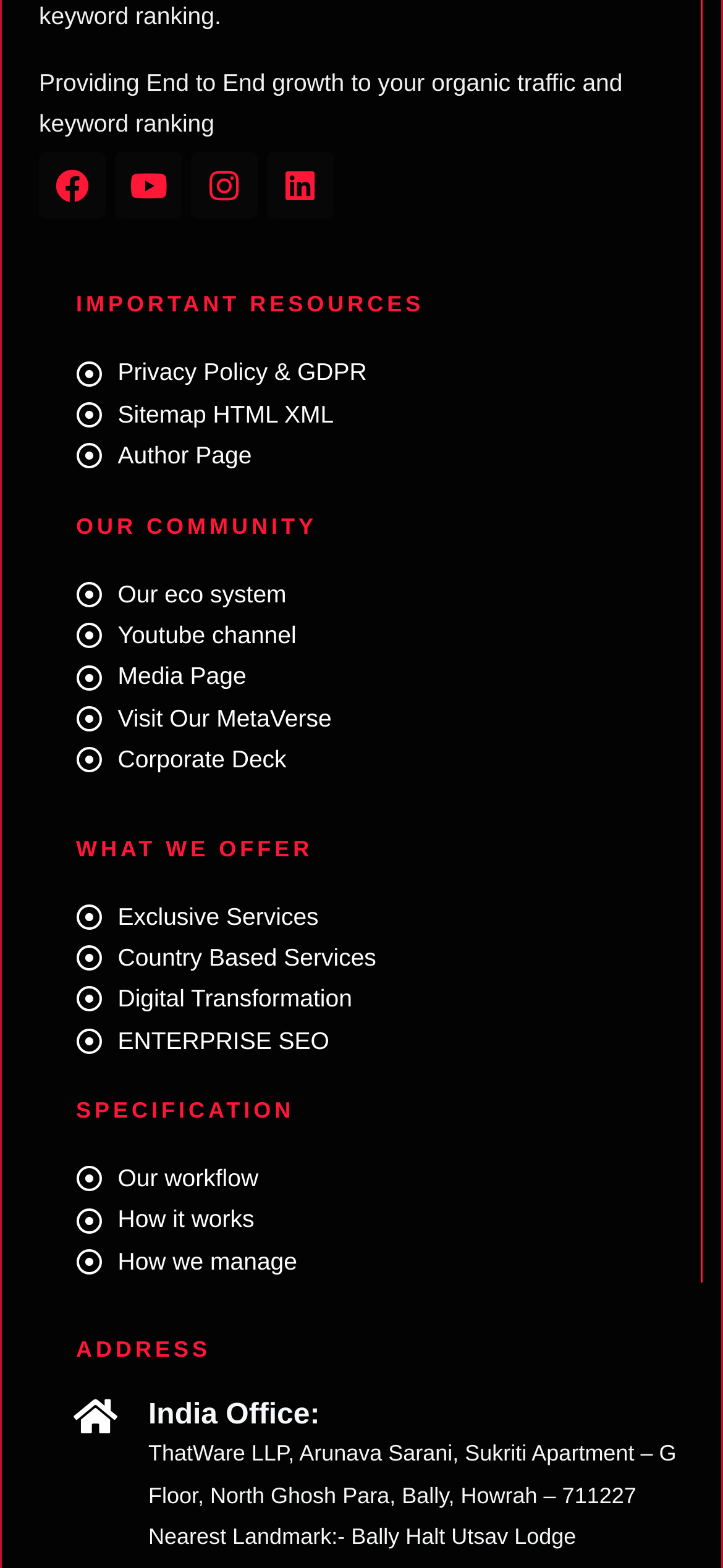Find the bounding box coordinates for the element that must be clicked to complete the instruction: "Read Privacy Policy & GDPR". The coordinates should be four float numbers between 0 and 1, indicated as [left, top, right, bottom].

[0.105, 0.225, 0.969, 0.251]